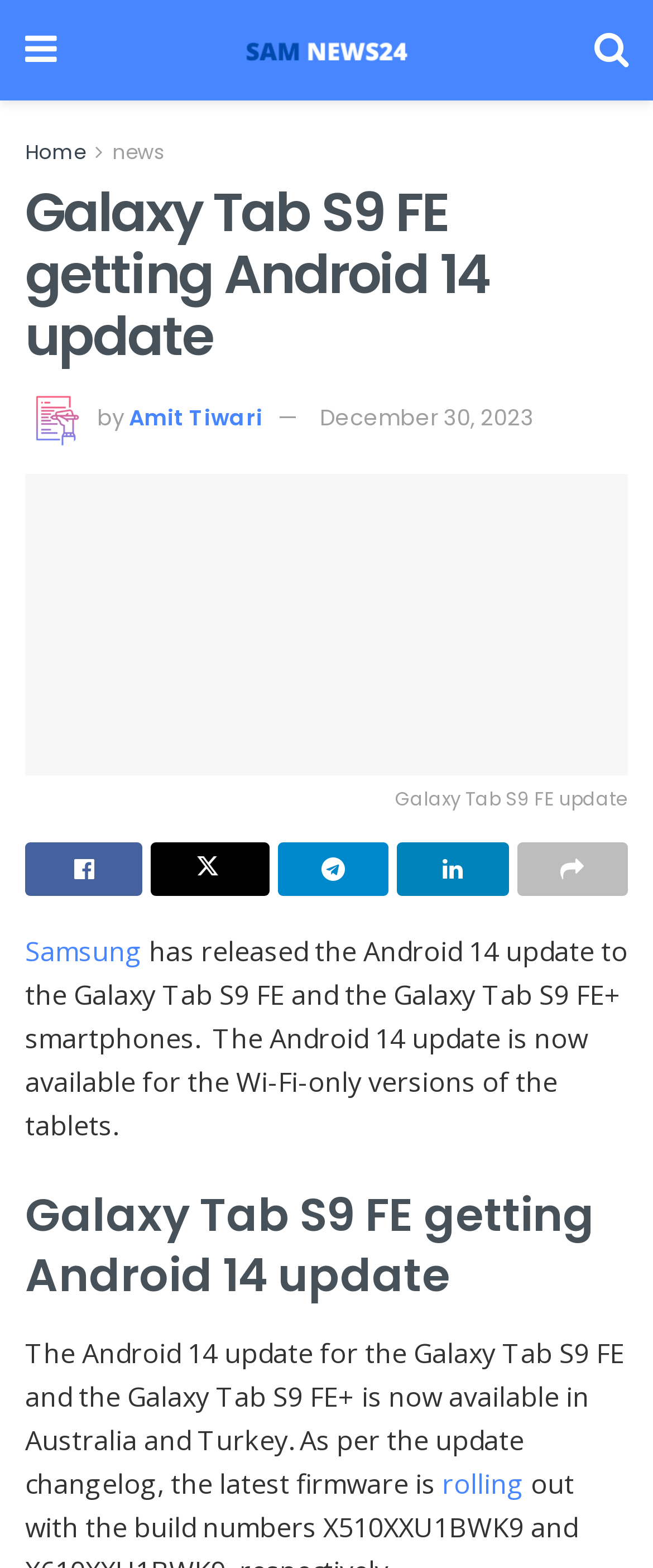Identify the bounding box coordinates of the area that should be clicked in order to complete the given instruction: "Read the news". The bounding box coordinates should be four float numbers between 0 and 1, i.e., [left, top, right, bottom].

[0.172, 0.088, 0.254, 0.106]